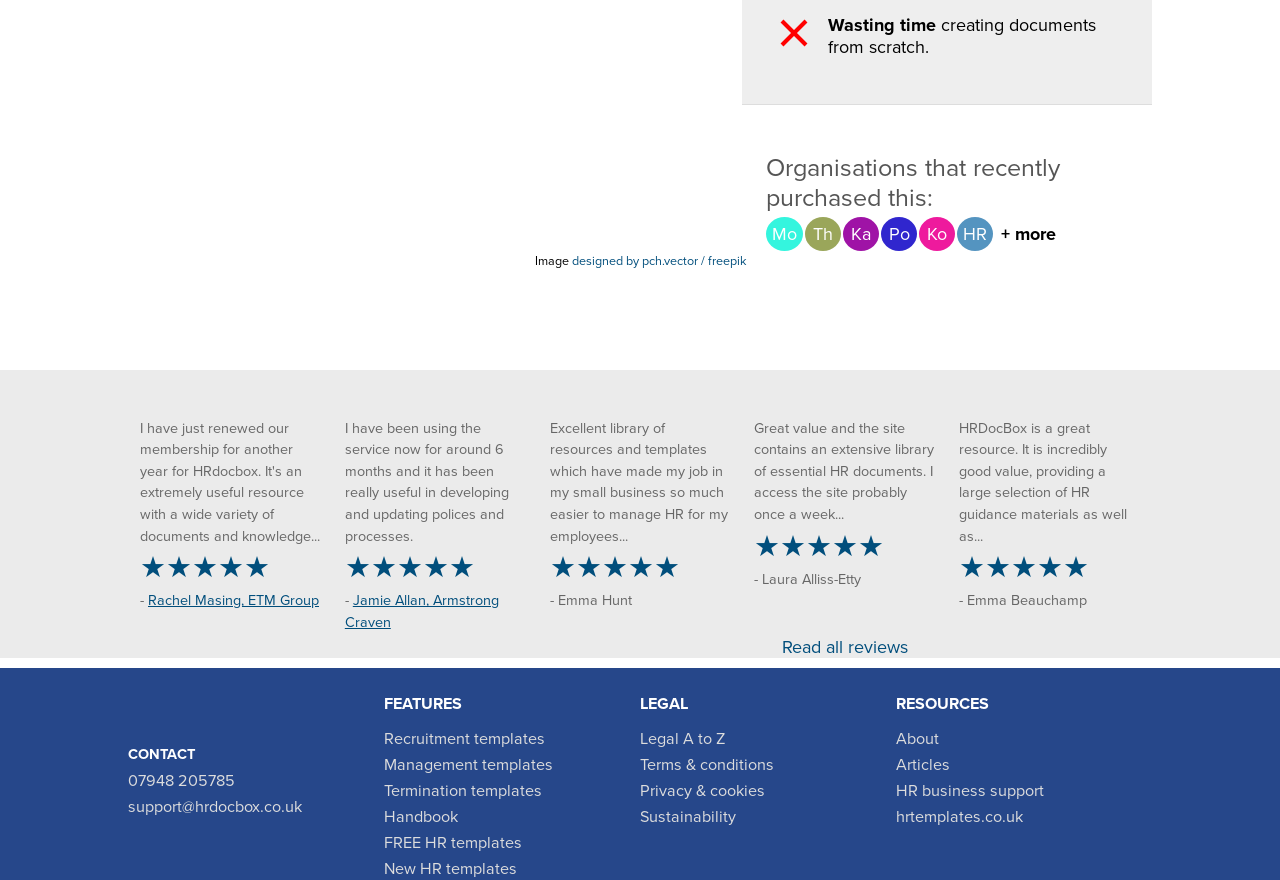Analyze the image and give a detailed response to the question:
What is the purpose of the website?

I inferred the answer by analyzing the various links and text elements on the webpage, which suggest that the website provides HR document templates and resources for businesses.